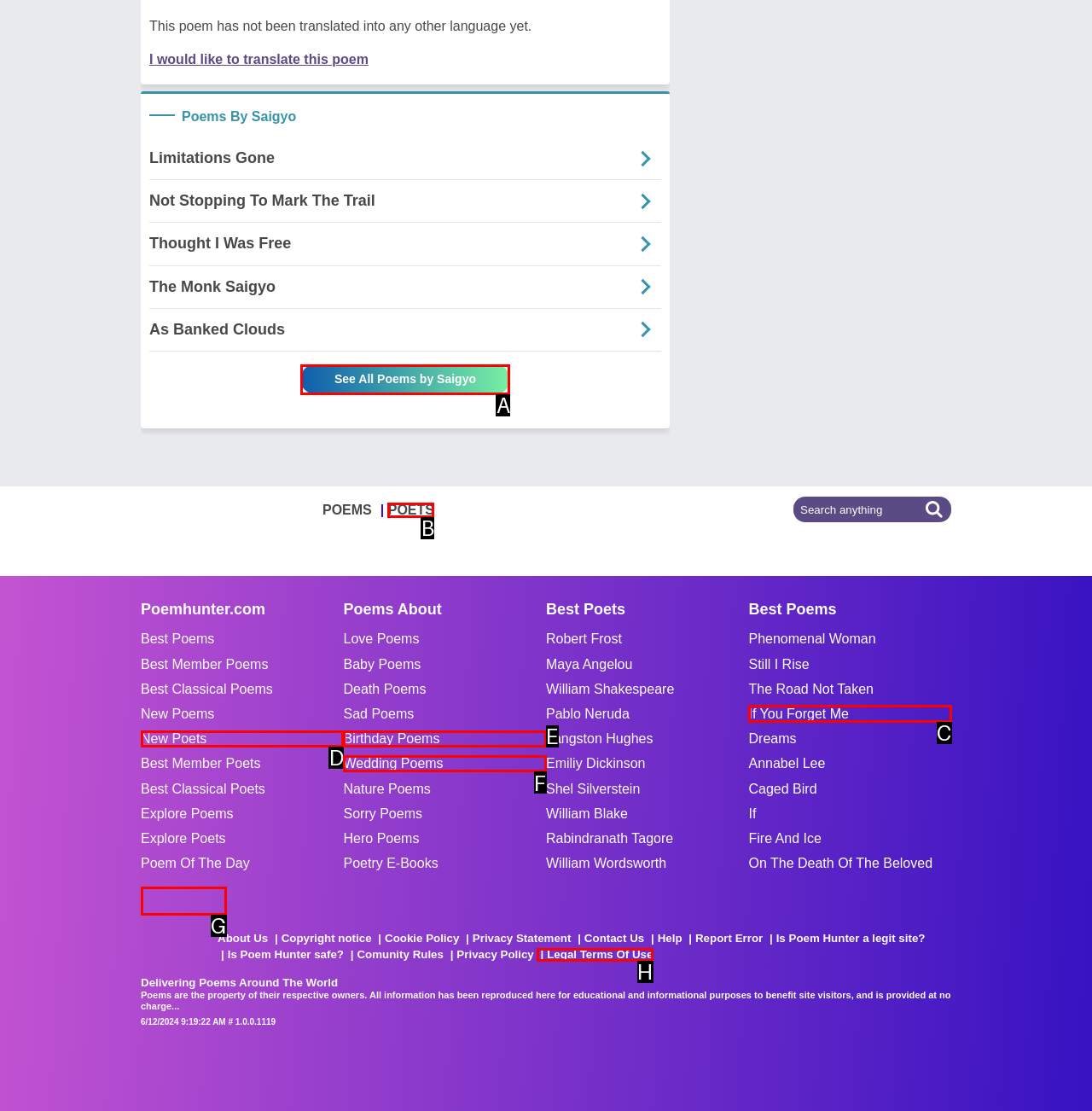Choose the correct UI element to click for this task: View all poems by Saigyo Answer using the letter from the given choices.

A